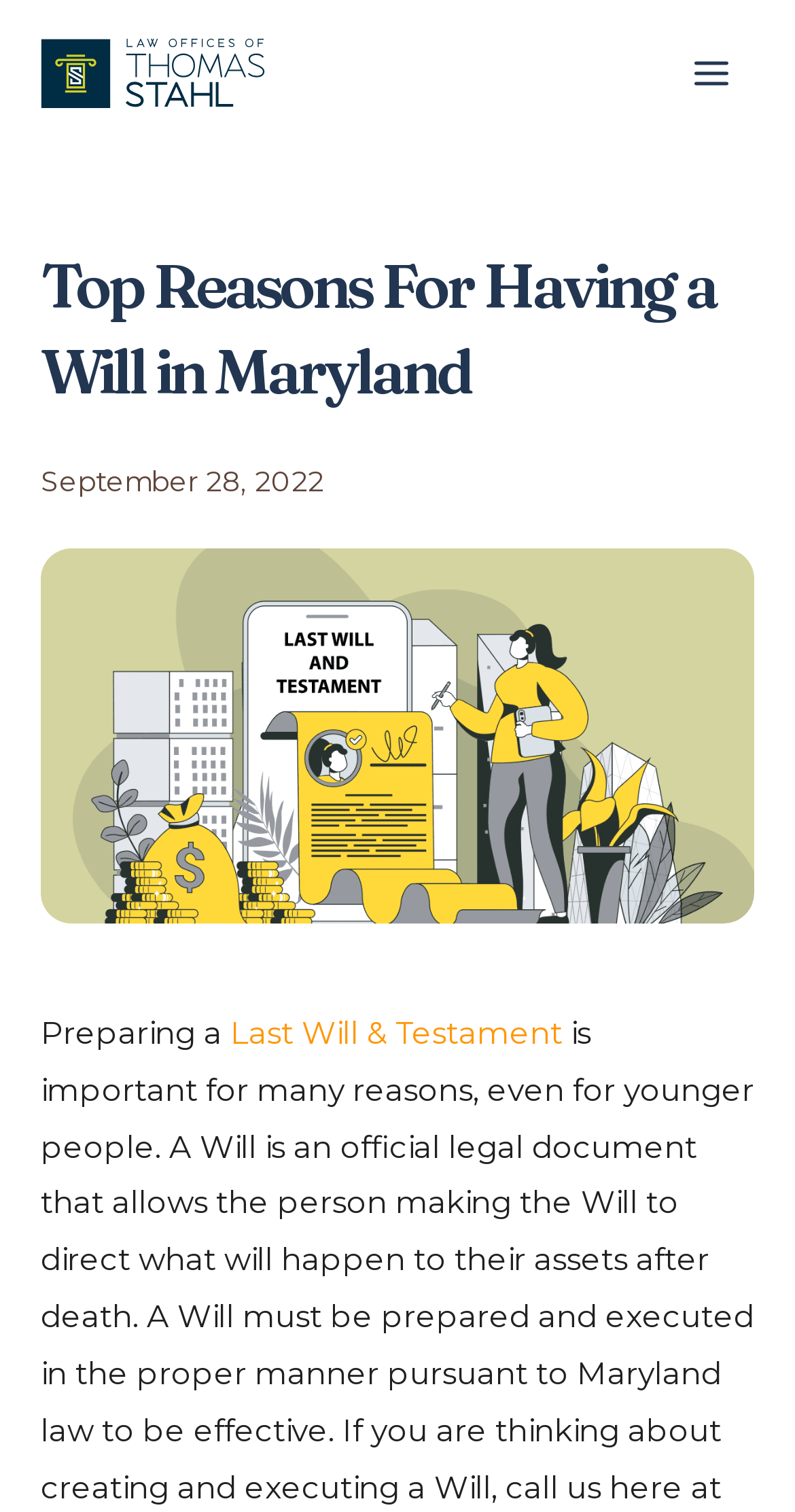What is the logo of the law office?
Carefully examine the image and provide a detailed answer to the question.

The logo is located at the top left corner of the webpage, and it is an image with the text 'The Law Offices of Thomas Stahl'.